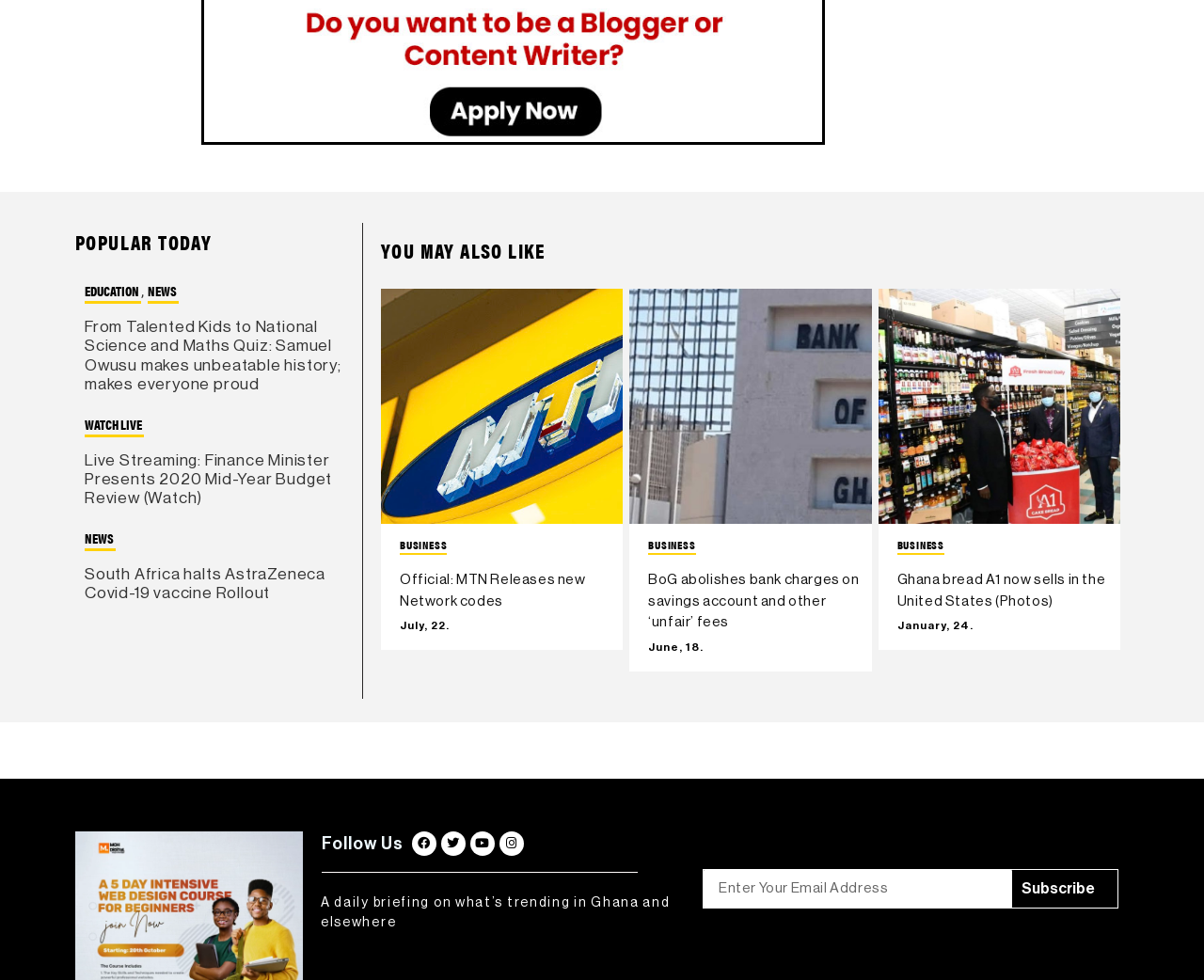What is the category of the article 'From Talented Kids to National Science and Maths Quiz: Samuel Owusu makes unbeatable history; makes everyone proud'?
Examine the webpage screenshot and provide an in-depth answer to the question.

The article 'From Talented Kids to National Science and Maths Quiz: Samuel Owusu makes unbeatable history; makes everyone proud' is categorized under 'EDUCATION' as it is linked to the 'EDUCATION' category on the webpage.